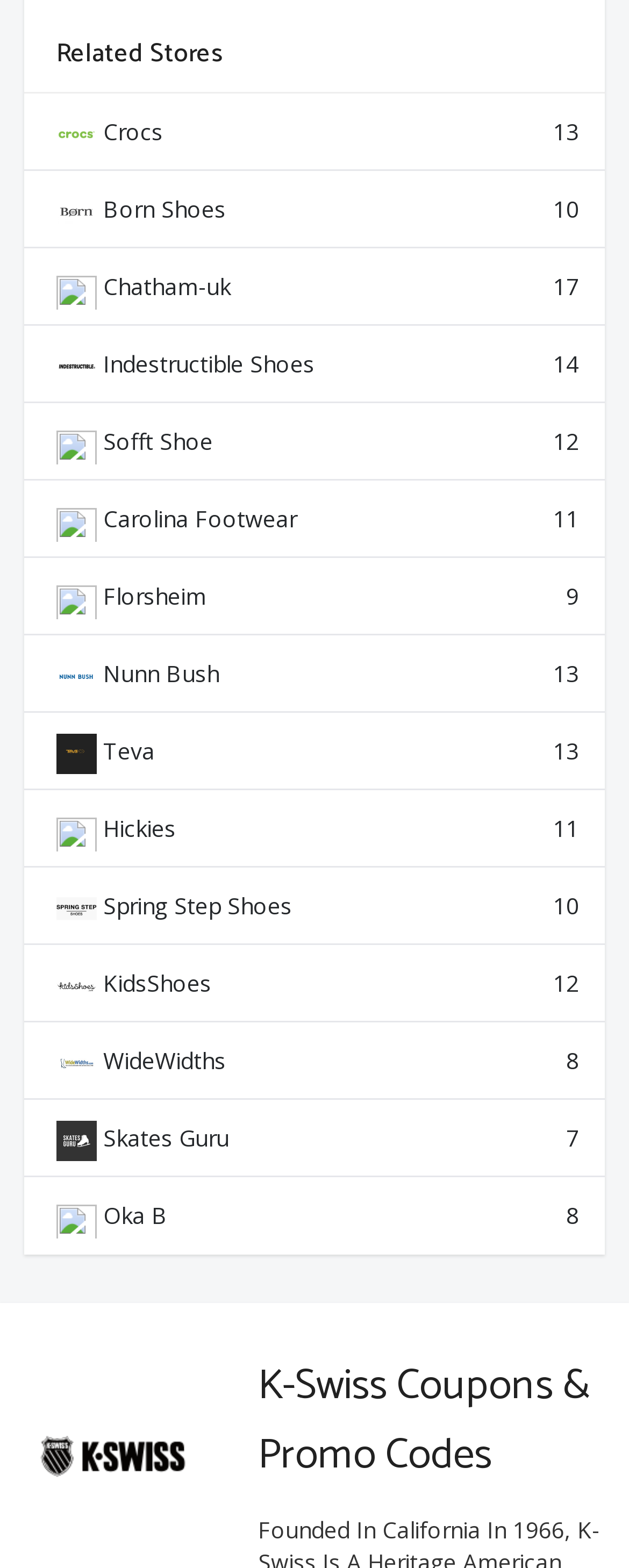Based on the image, provide a detailed response to the question:
What is the purpose of the images on the webpage?

The images on the webpage appear to be representing the related stores listed on the page, as each image is paired with a link element containing the store's name and number.